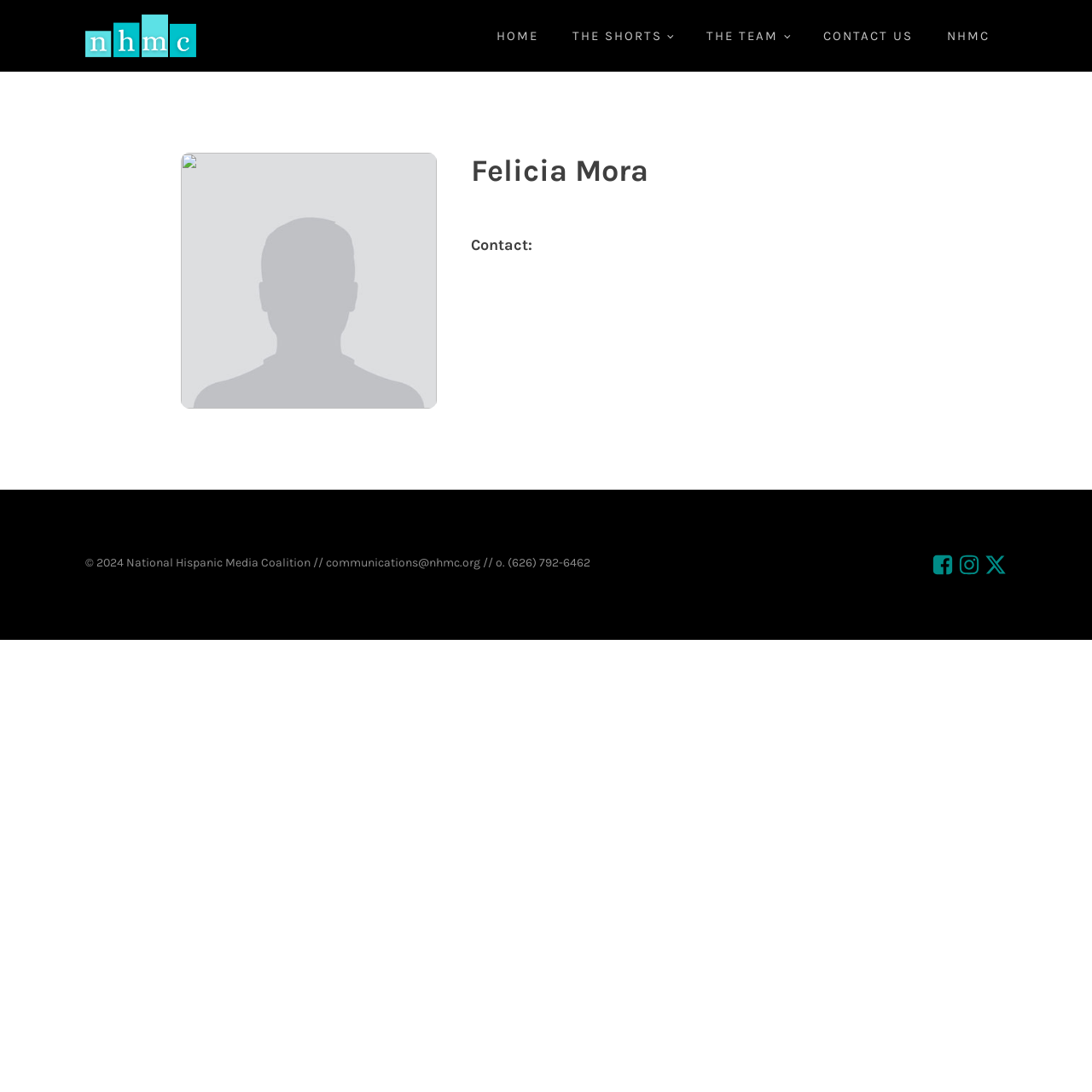What is the contact email address?
Utilize the image to construct a detailed and well-explained answer.

The contact email address is mentioned on the webpage as 'communications@nhmc.org', which can be used to reach out to the organization or individual.